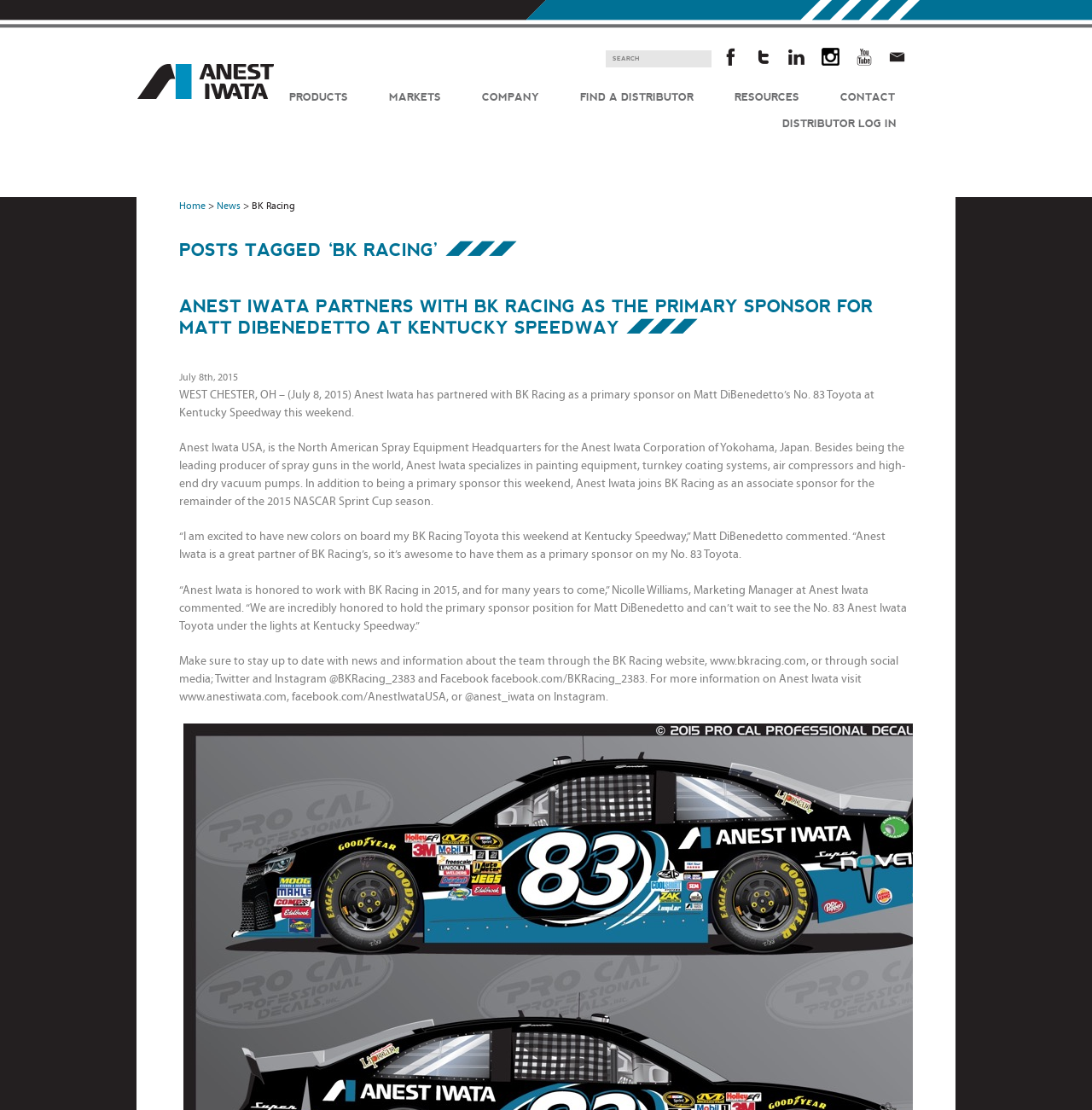What is the date of the event mentioned in the article? Observe the screenshot and provide a one-word or short phrase answer.

July 8th, 2015